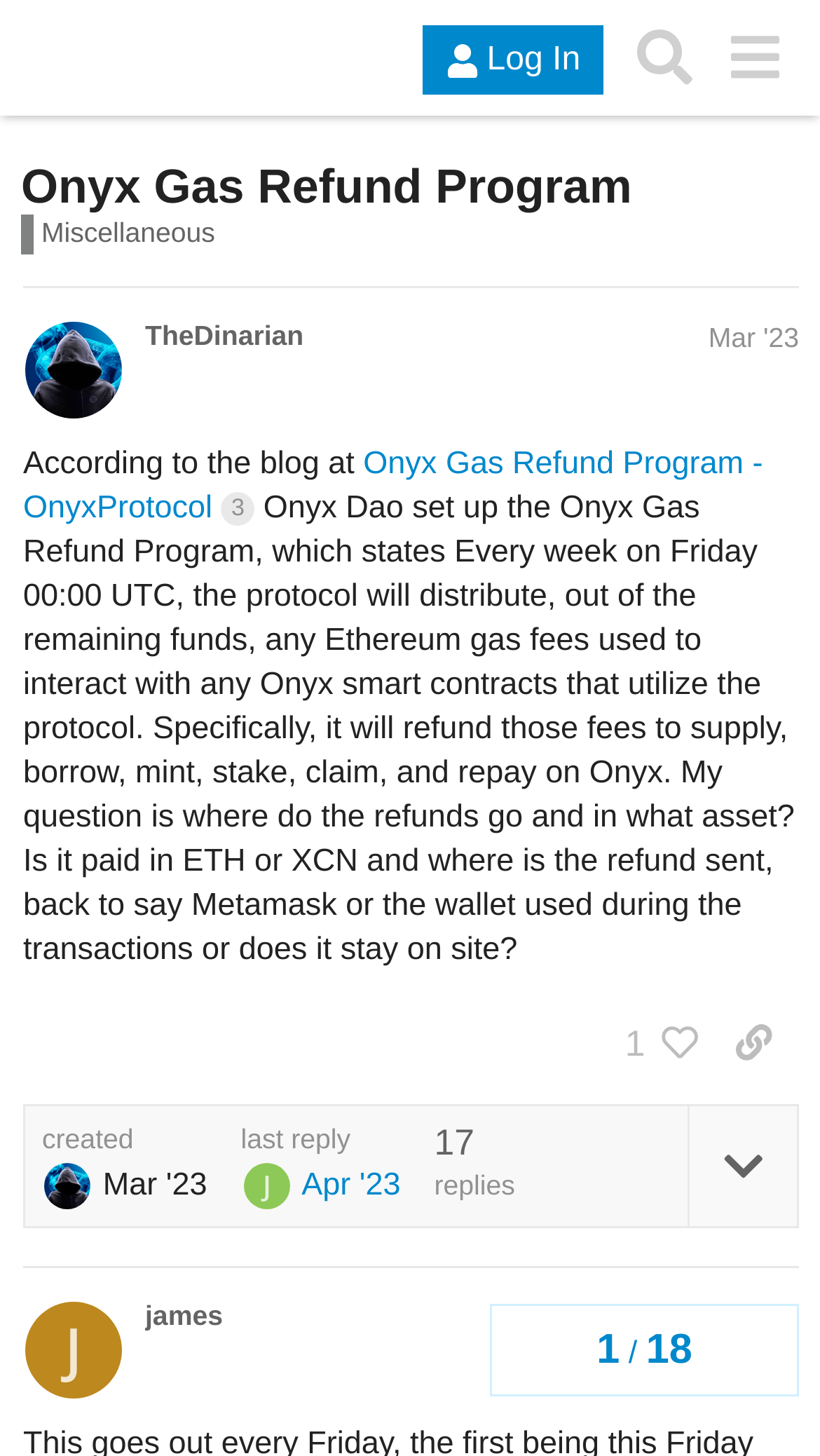Given the webpage screenshot and the description, determine the bounding box coordinates (top-left x, top-left y, bottom-right x, bottom-right y) that define the location of the UI element matching this description: Onyx Gas Refund Program

[0.026, 0.108, 0.771, 0.146]